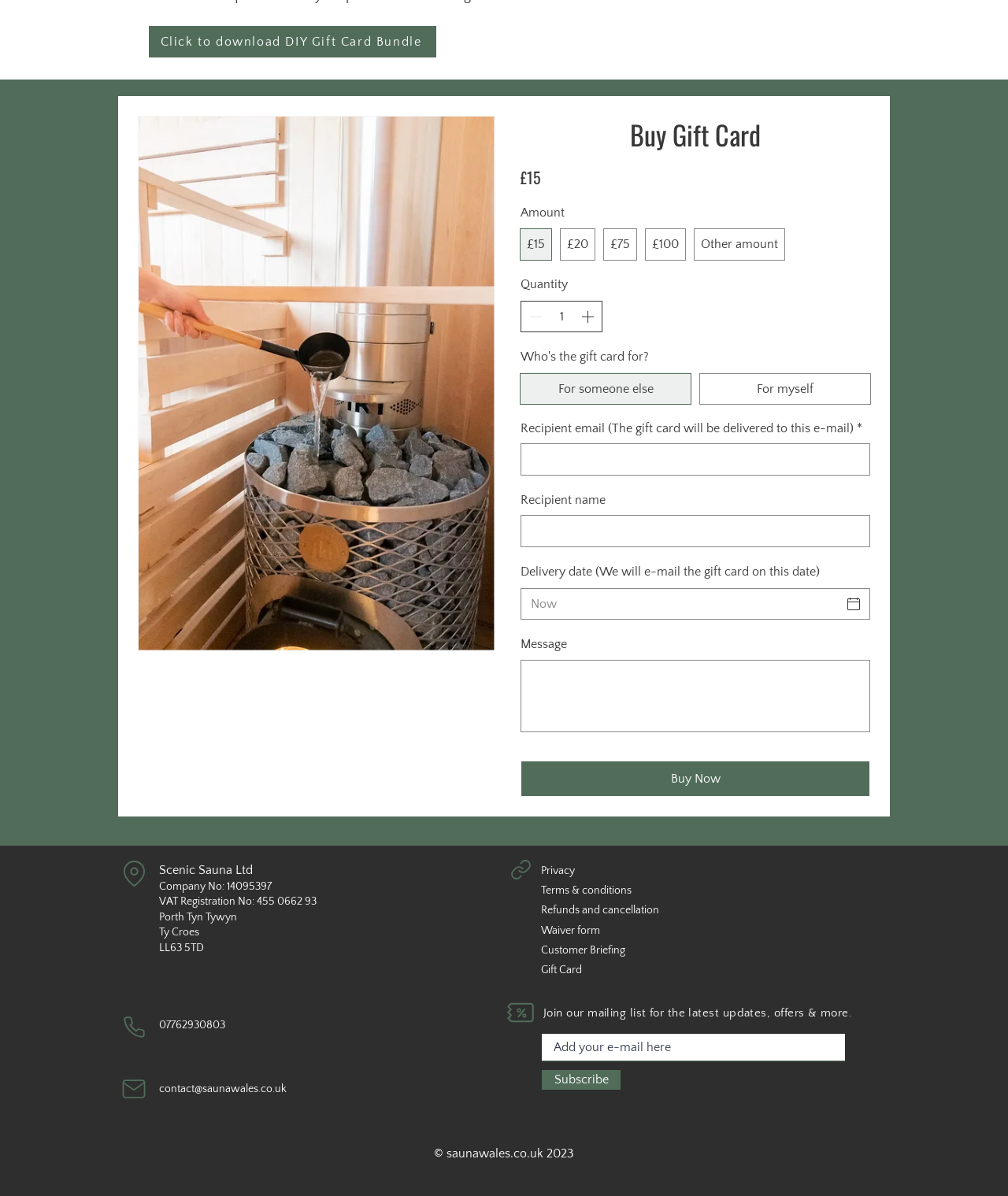Please find the bounding box coordinates of the clickable region needed to complete the following instruction: "Enter recipient email". The bounding box coordinates must consist of four float numbers between 0 and 1, i.e., [left, top, right, bottom].

[0.517, 0.372, 0.853, 0.397]